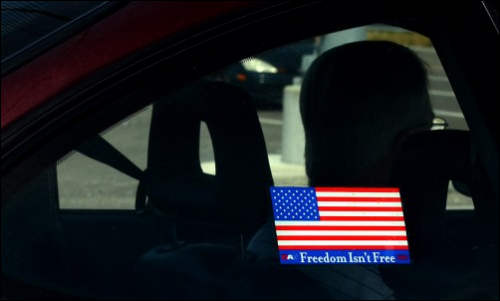What is in the background of the image?
Please provide a detailed and thorough answer to the question.

The subdued background, including the faint silhouette of a person and a parking lot, further contextualizes the image, placing the viewer in a setting where the message can resonate deeply.